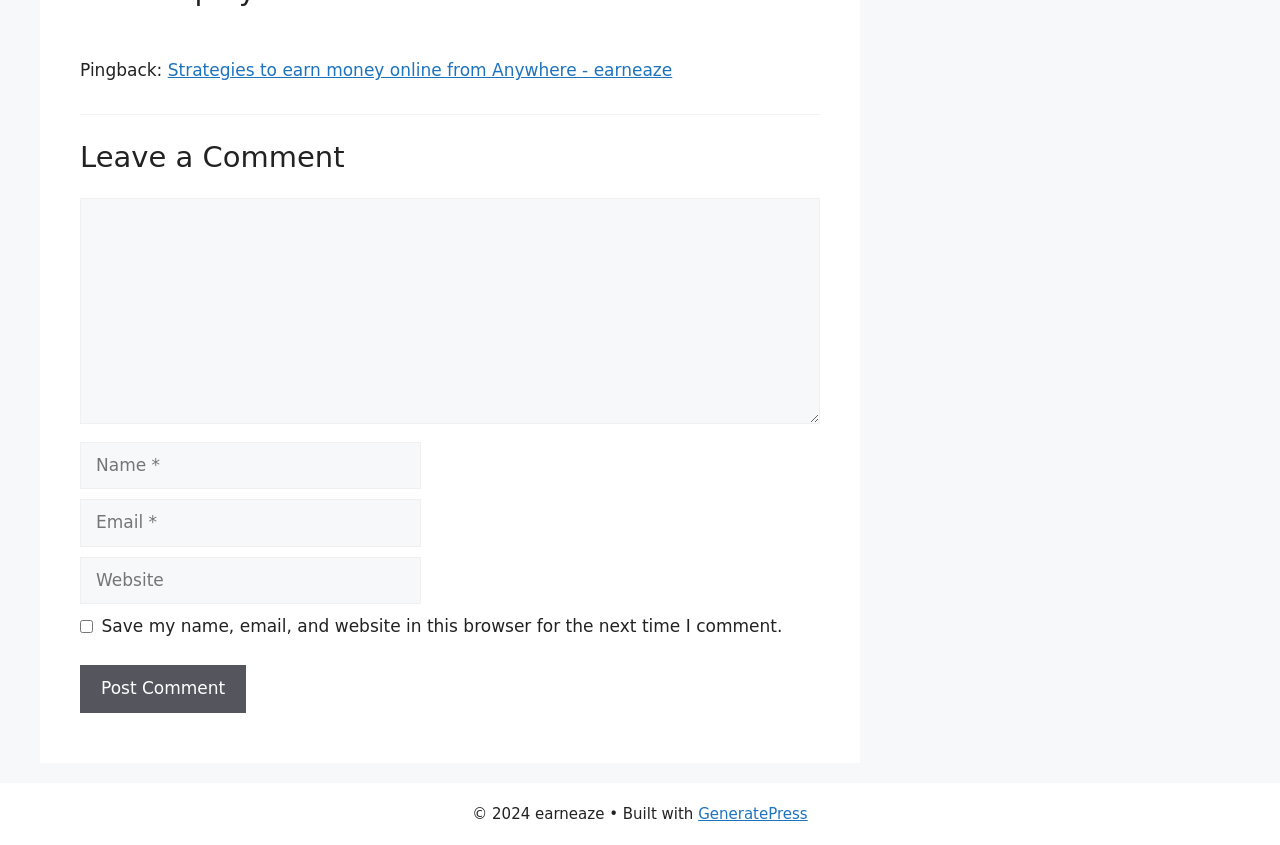Highlight the bounding box coordinates of the element you need to click to perform the following instruction: "Leave a comment."

[0.062, 0.166, 0.641, 0.211]